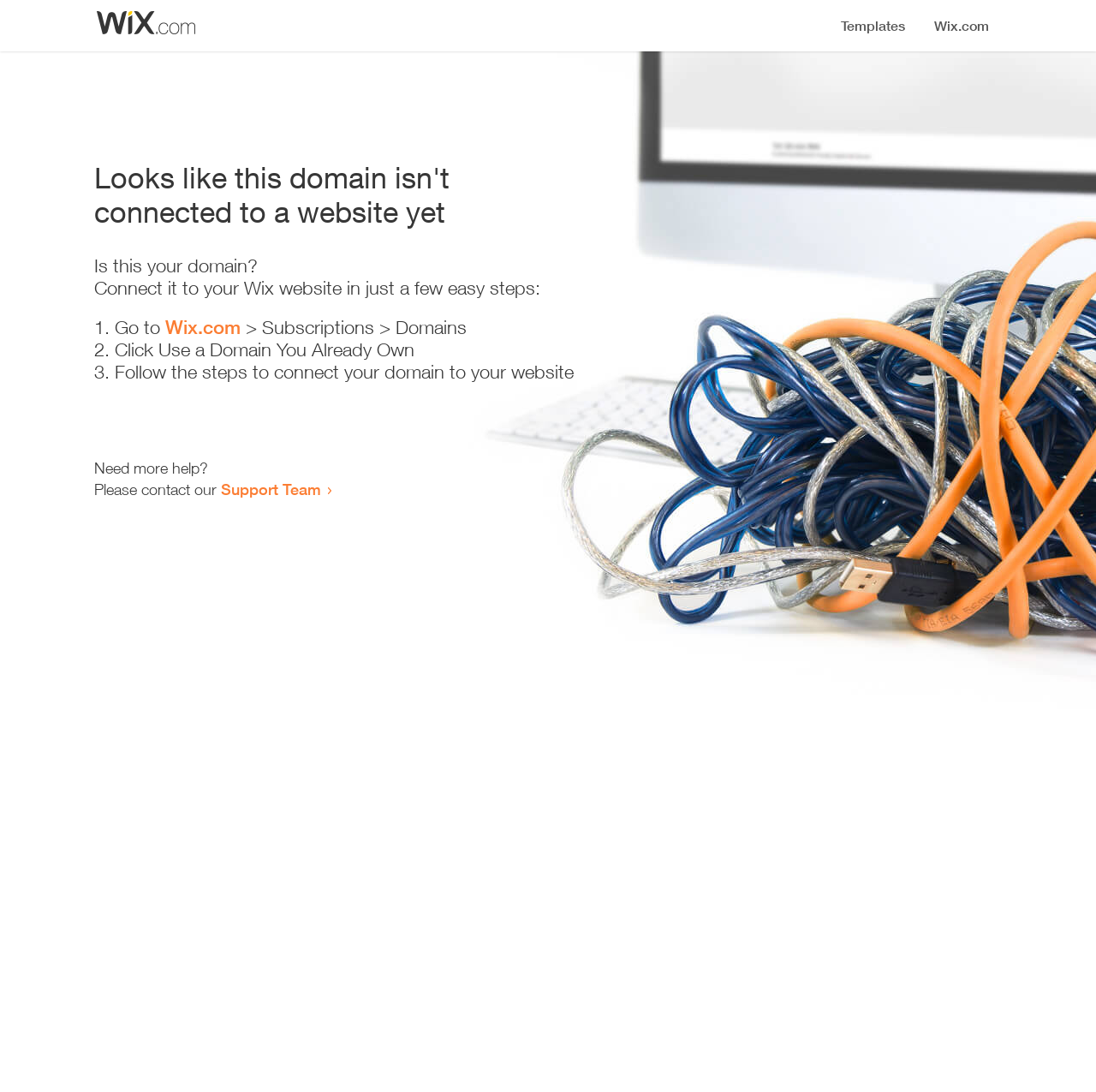Answer this question using a single word or a brief phrase:
How many steps are required to connect the domain?

3